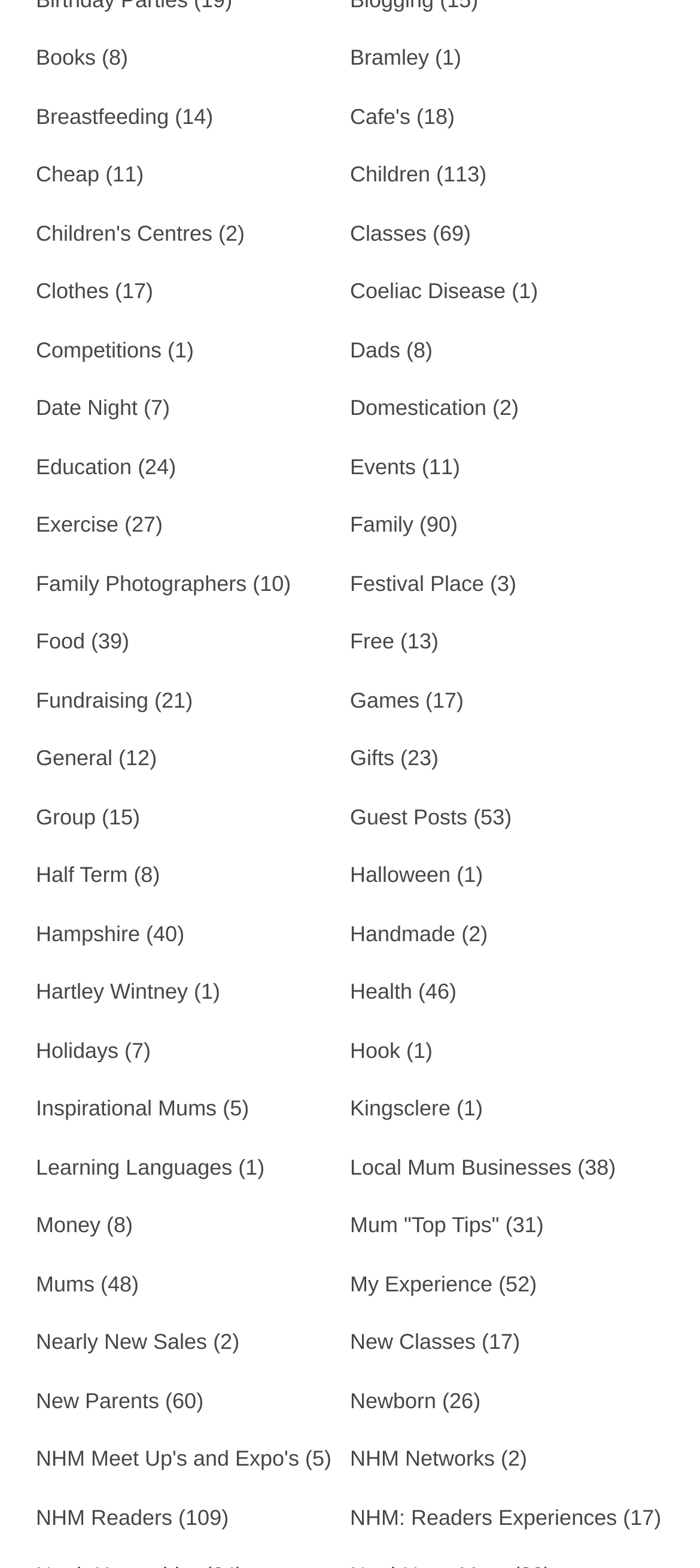Answer succinctly with a single word or phrase:
How many links are on this webpage?

328